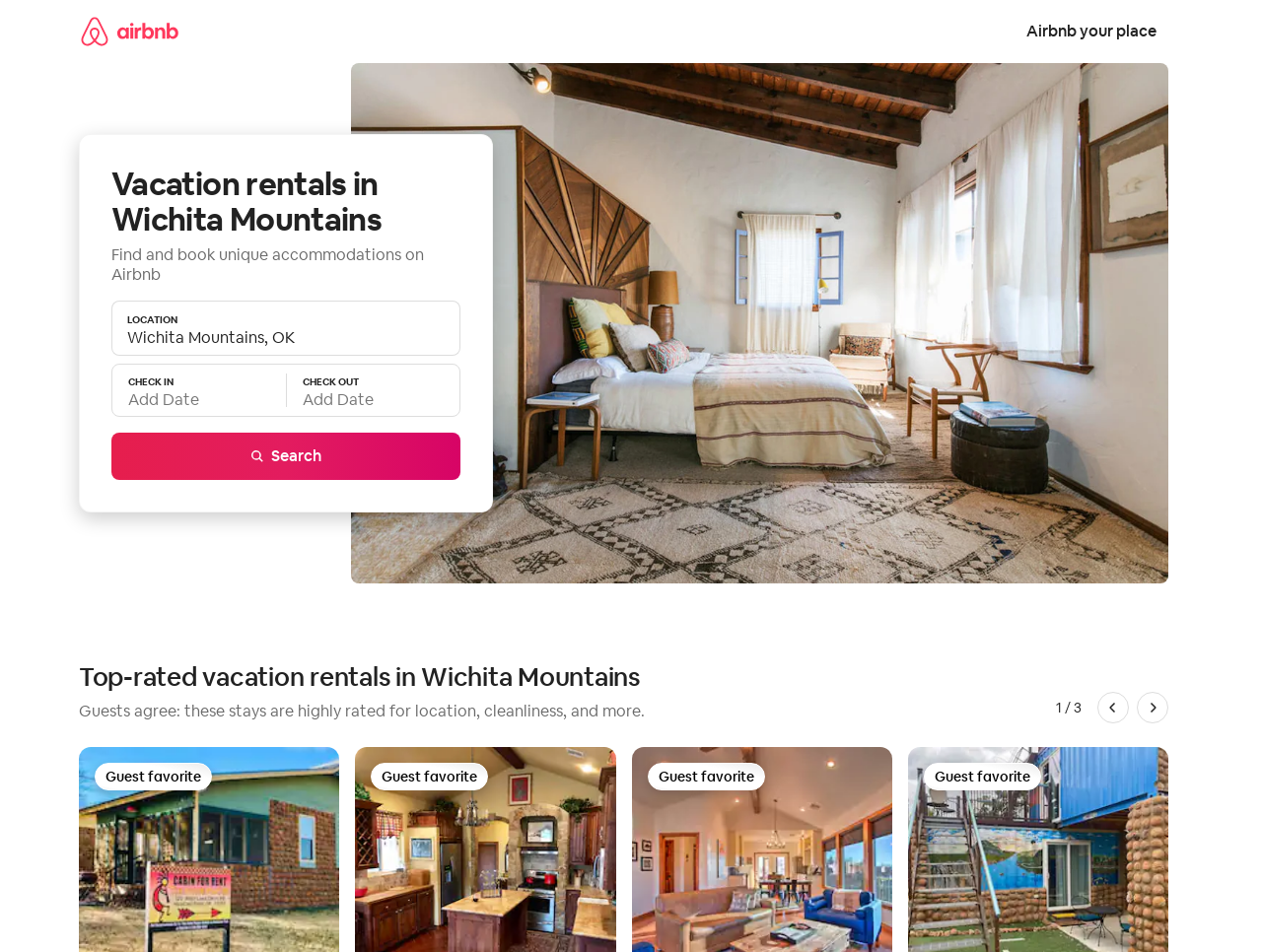How many pages of results are there?
Give a thorough and detailed response to the question.

I found the number of pages of results by looking at the static text '1 of 3 pages'. This indicates that there are 3 pages of results in total, and the current page is the first one.